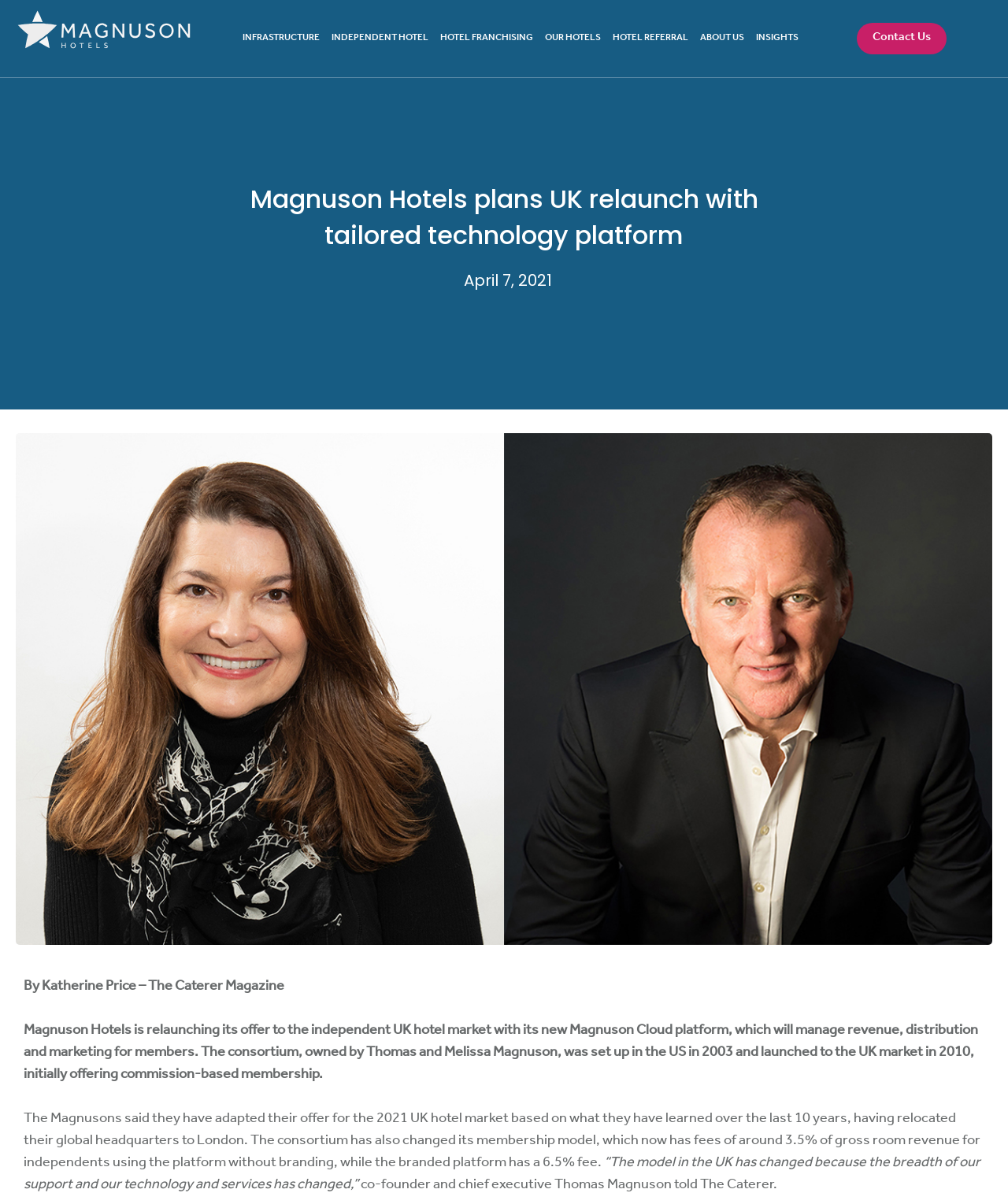Using the provided element description: "Hotel Franchising", determine the bounding box coordinates of the corresponding UI element in the screenshot.

[0.436, 0.02, 0.529, 0.044]